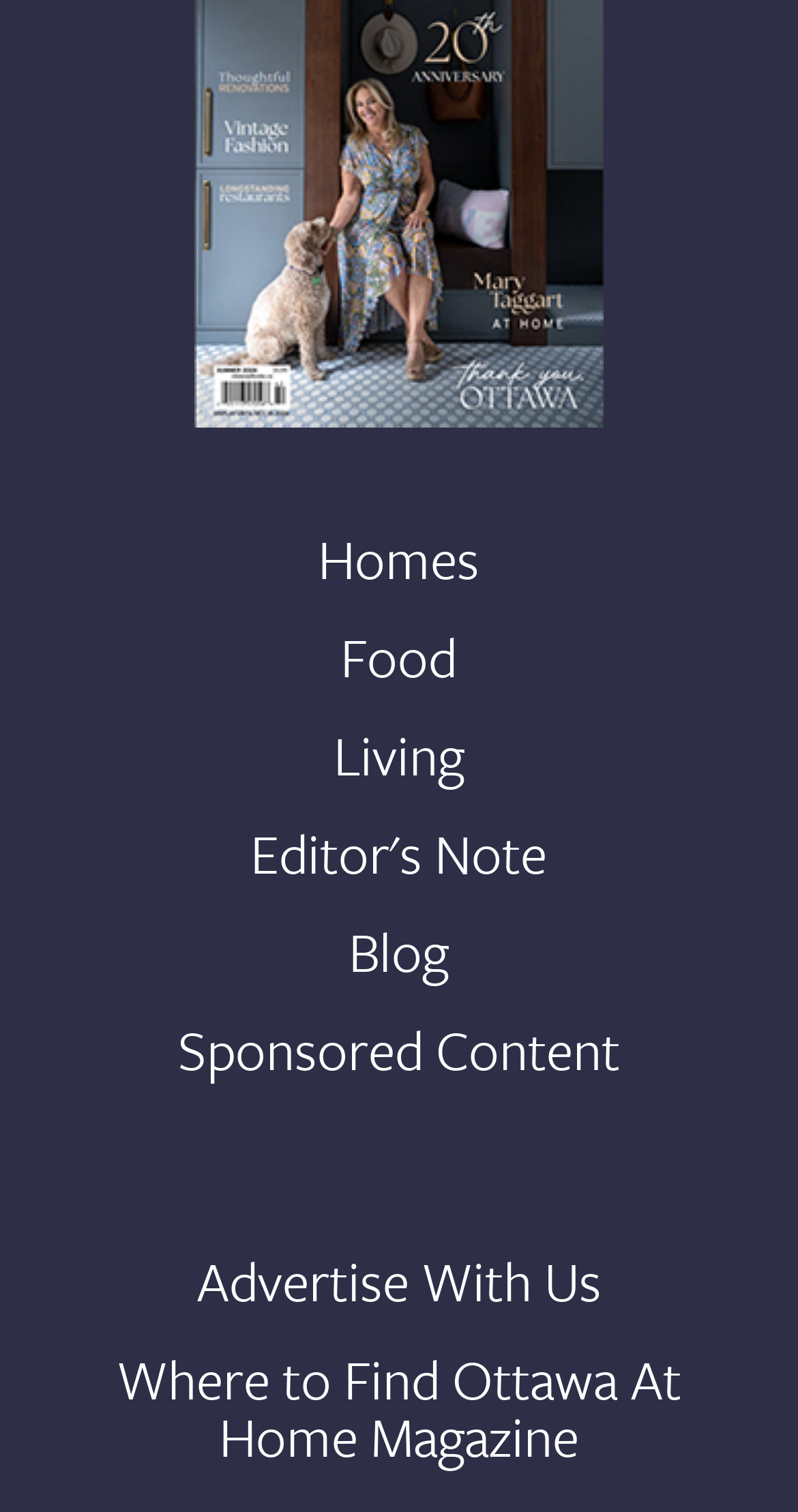Determine the bounding box coordinates of the region to click in order to accomplish the following instruction: "Read Editor's Note". Provide the coordinates as four float numbers between 0 and 1, specifically [left, top, right, bottom].

[0.158, 0.545, 0.842, 0.583]